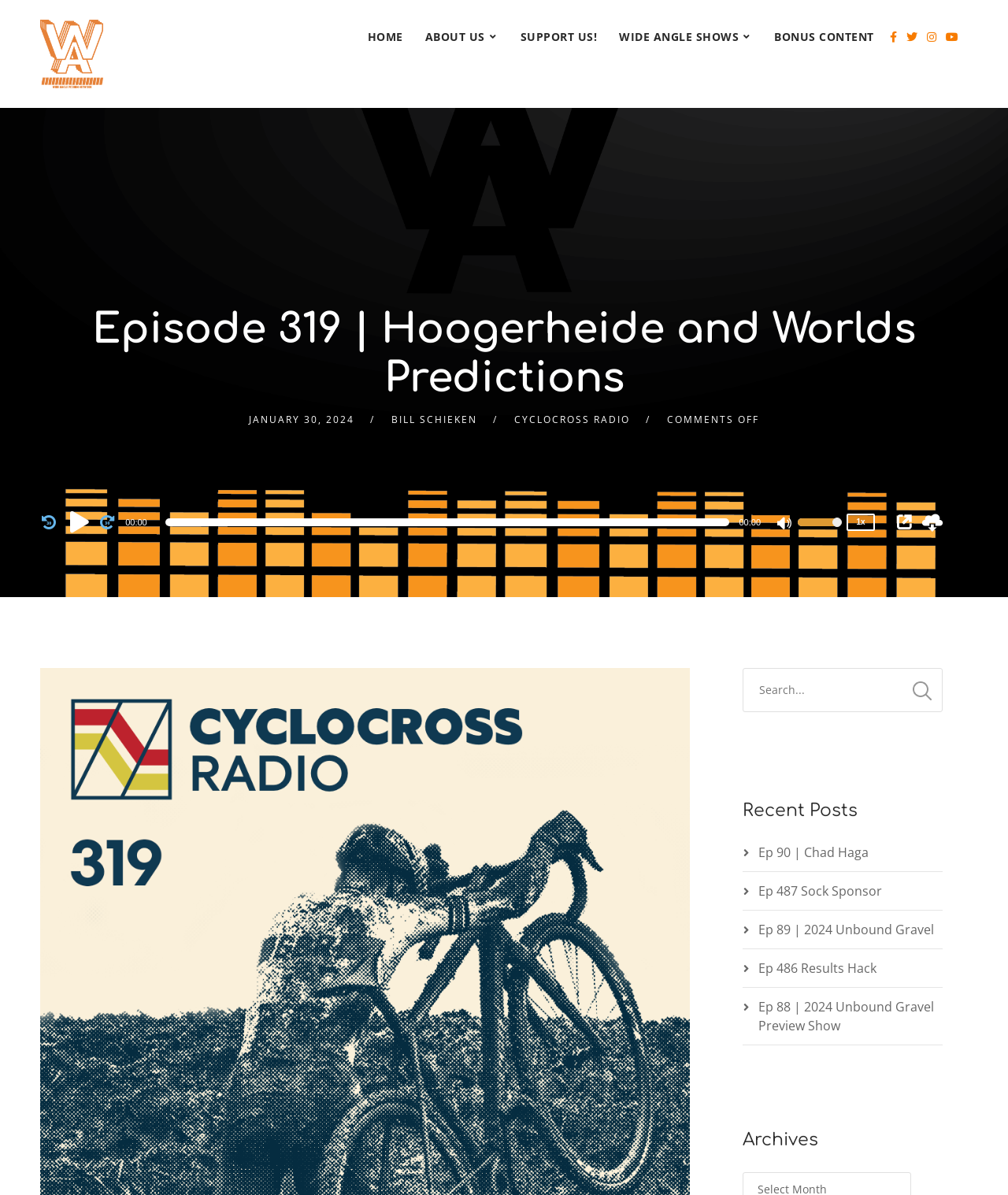Who is the author of this episode?
Provide a comprehensive and detailed answer to the question.

The author of this episode can be found in the section below the episode title, where it is listed as 'BILL SCHIEKEN'.